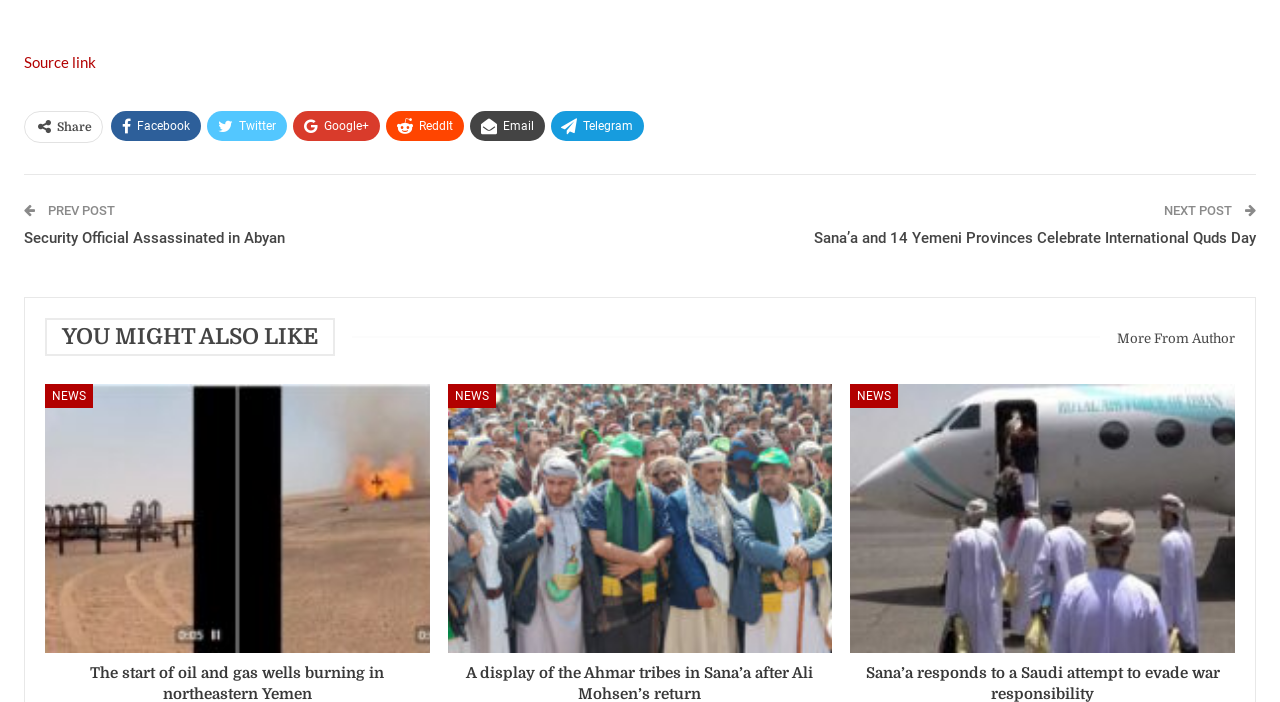Give a one-word or one-phrase response to the question: 
How many social media sharing options are available?

6